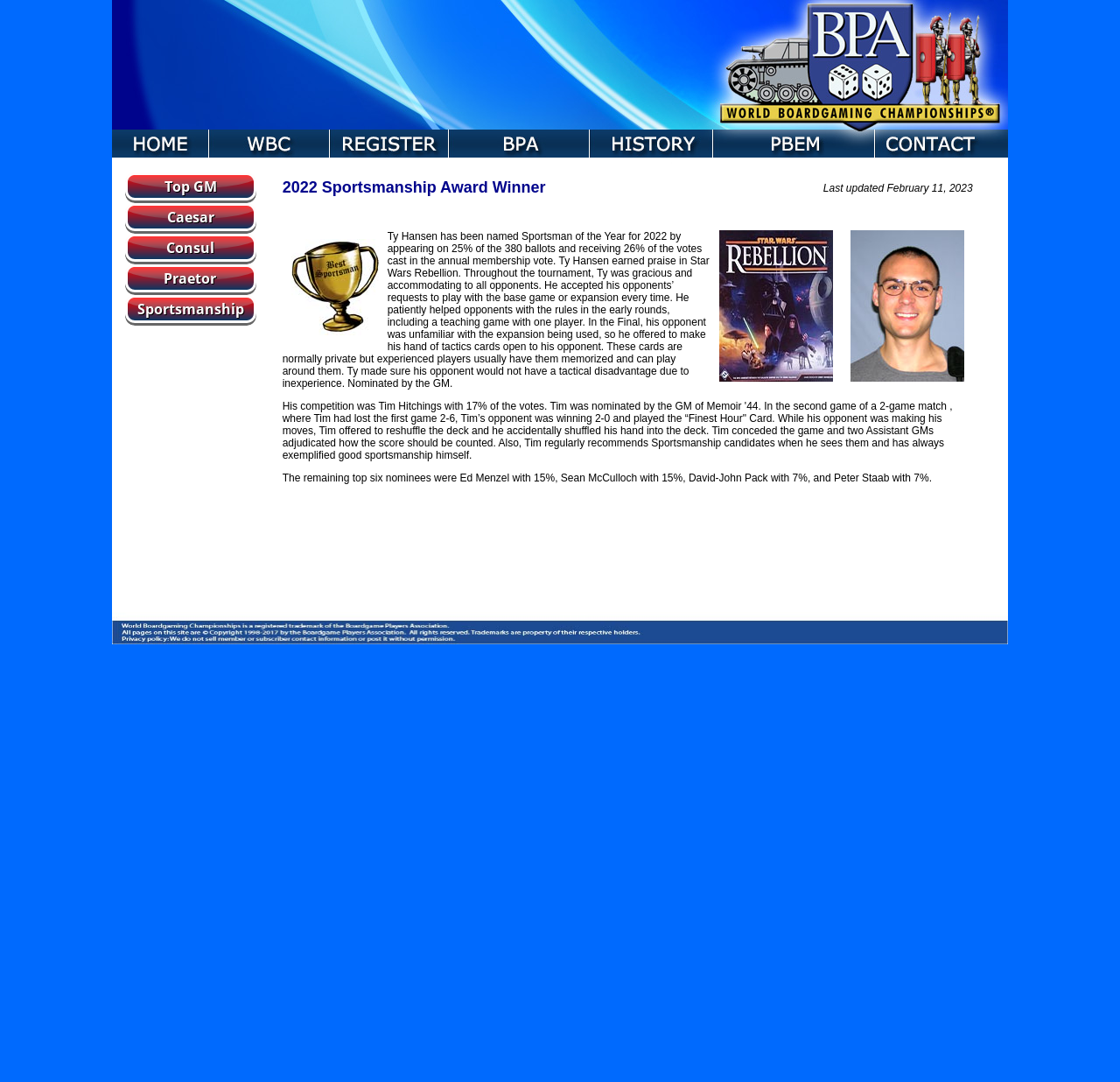Provide the bounding box coordinates of the HTML element this sentence describes: "alt="Praetor"".

[0.112, 0.261, 0.229, 0.275]